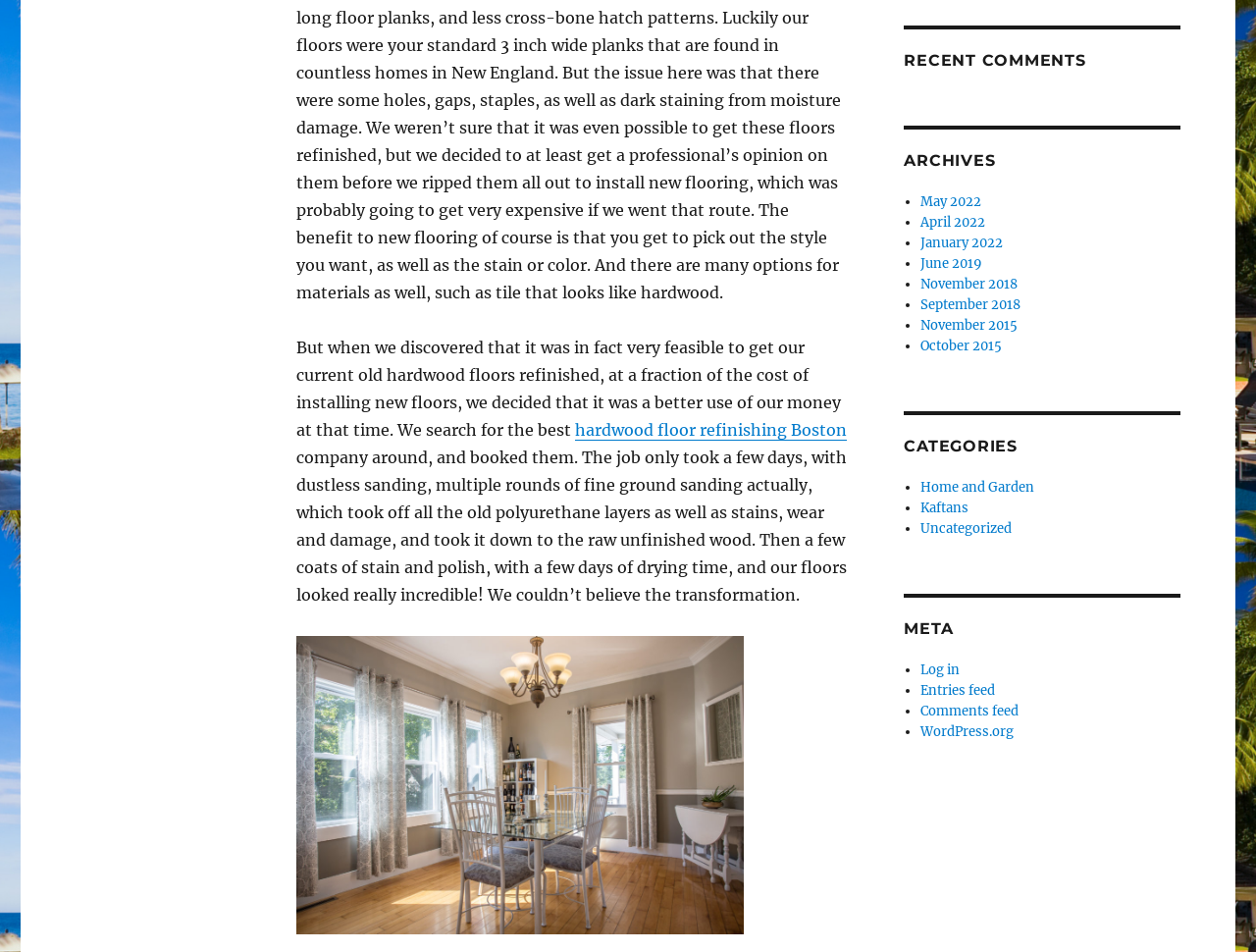Identify the bounding box for the UI element described as: "January 2022". The coordinates should be four float numbers between 0 and 1, i.e., [left, top, right, bottom].

[0.733, 0.246, 0.798, 0.264]